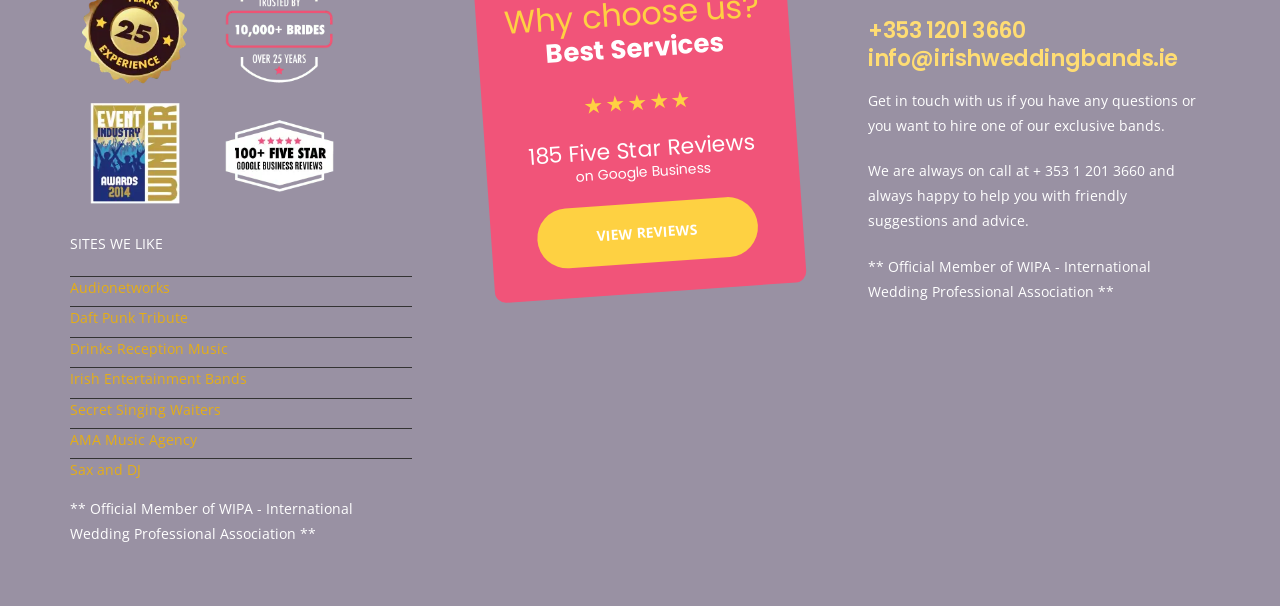Please determine the bounding box coordinates of the element's region to click in order to carry out the following instruction: "View reviews". The coordinates should be four float numbers between 0 and 1, i.e., [left, top, right, bottom].

[0.418, 0.322, 0.593, 0.446]